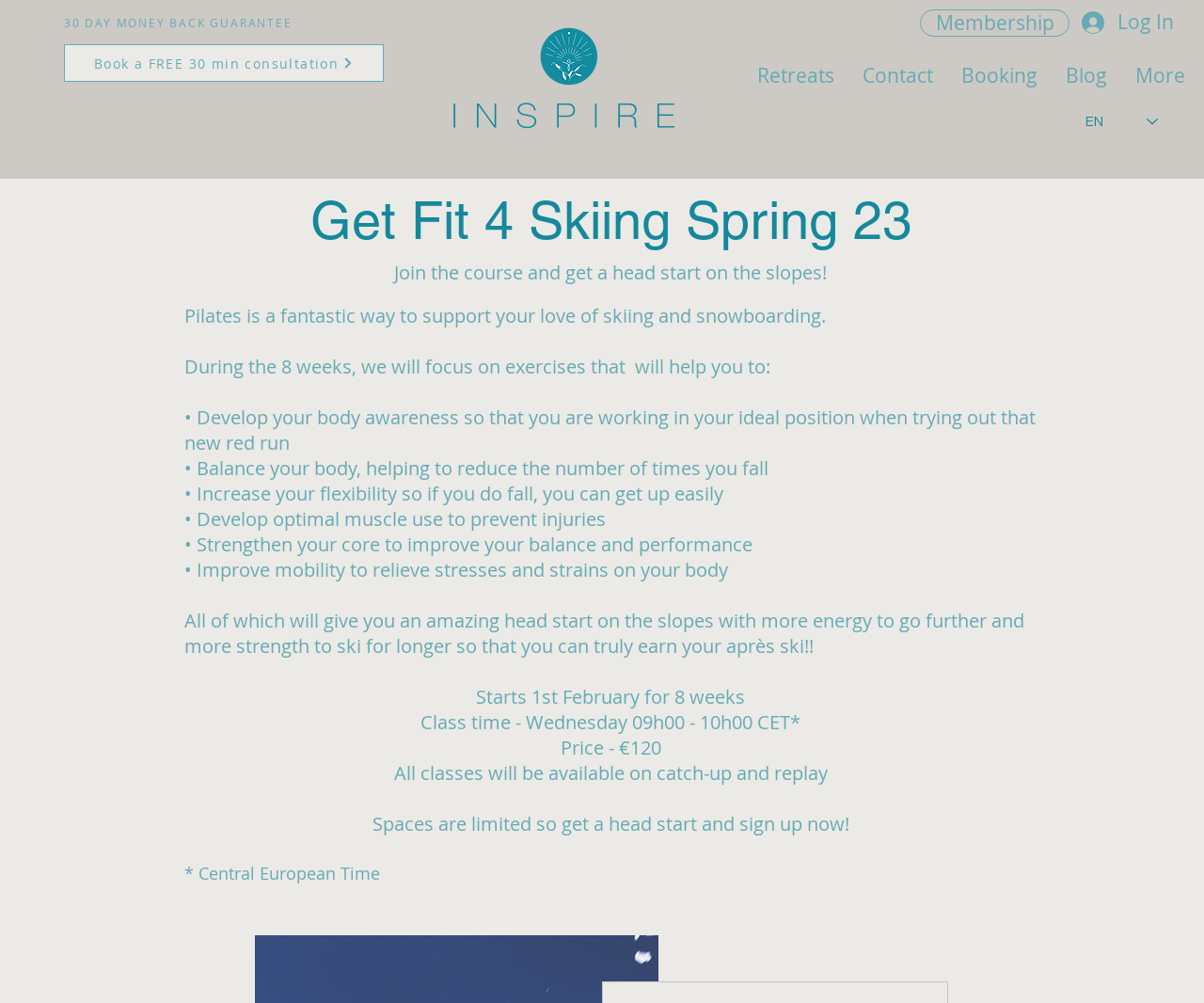Refer to the image and provide an in-depth answer to the question:
What is the class time?

The class time is mentioned in the text 'Class time - Wednesday 09h00 - 10h00 CET*'. This text is a StaticText element with a bounding box at [0.349, 0.707, 0.665, 0.733]. The text indicates that the class will take place on Wednesdays from 9:00 to 10:00 CET.